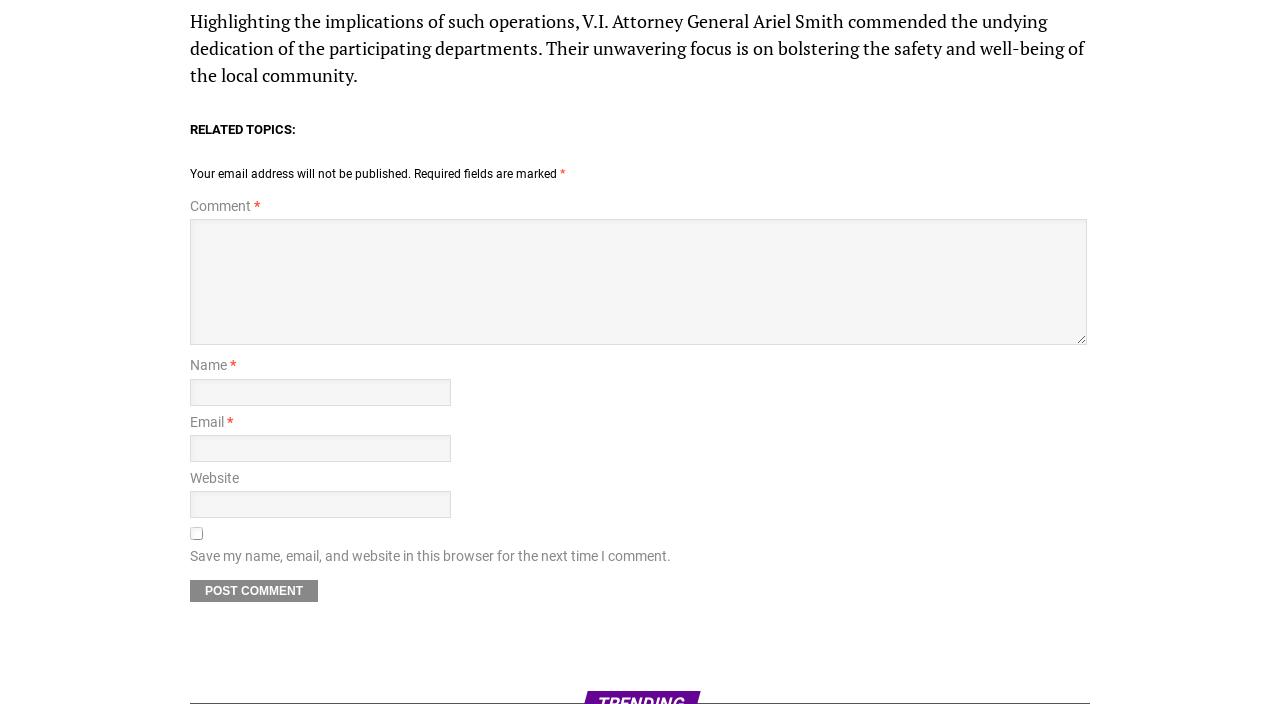Answer in one word or a short phrase: 
What is the label of the button?

Post Comment